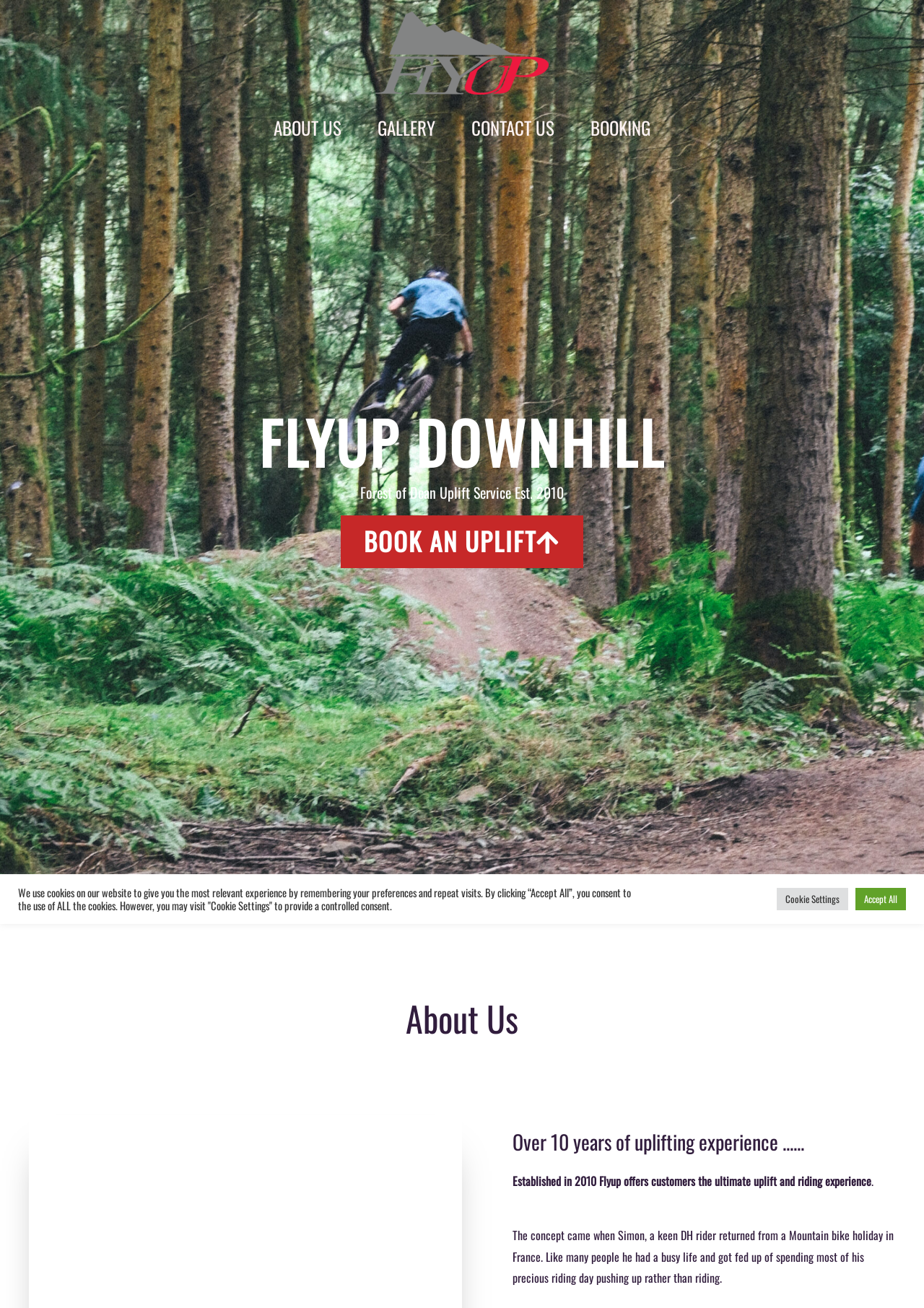Respond to the question below with a single word or phrase:
What is the name of the uplift service?

Flyup